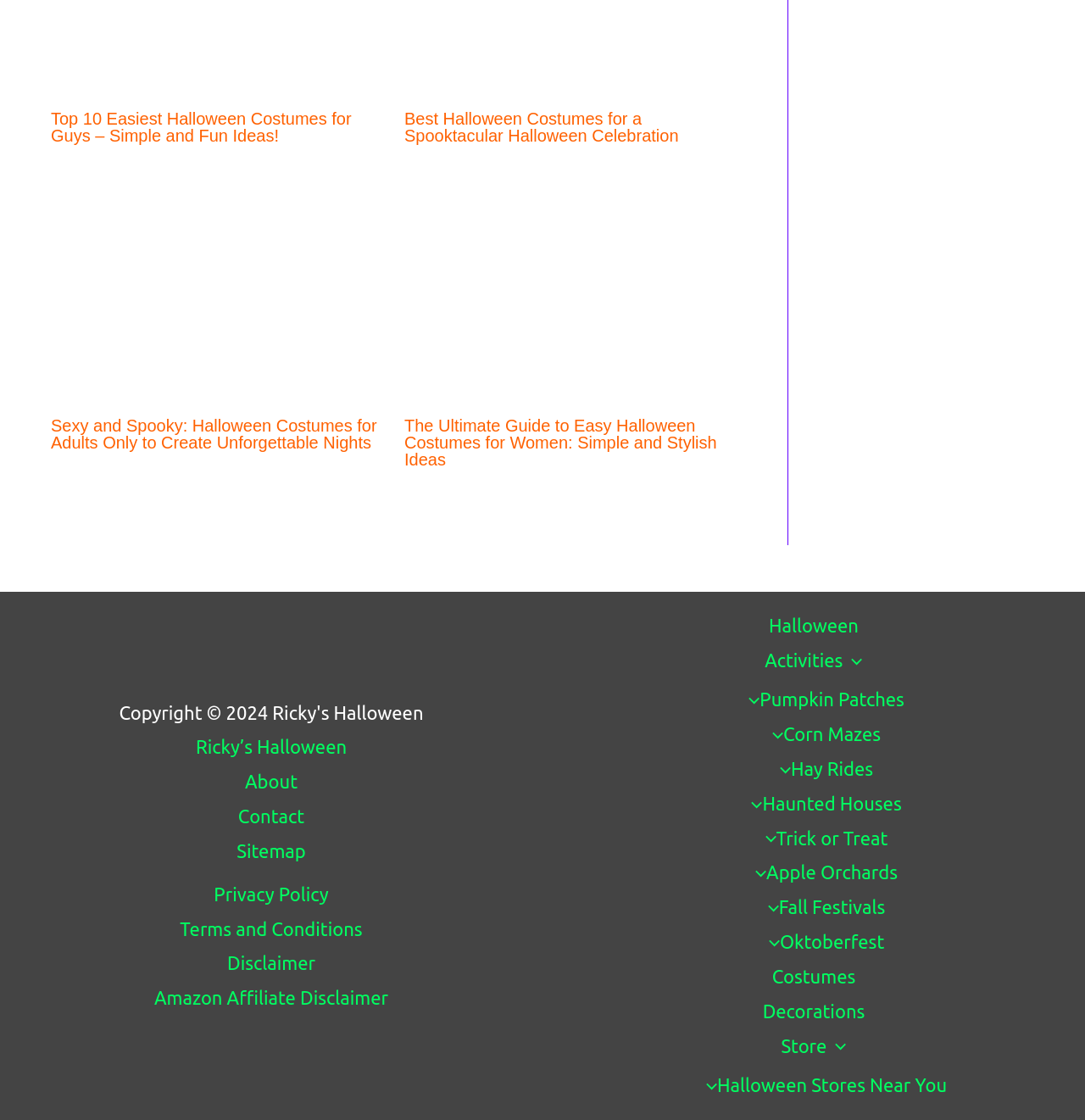What type of content is presented in the two columns?
Look at the screenshot and provide an in-depth answer.

The two columns on the webpage contain articles and images related to Halloween costume ideas, with headings and links to read more about each topic.